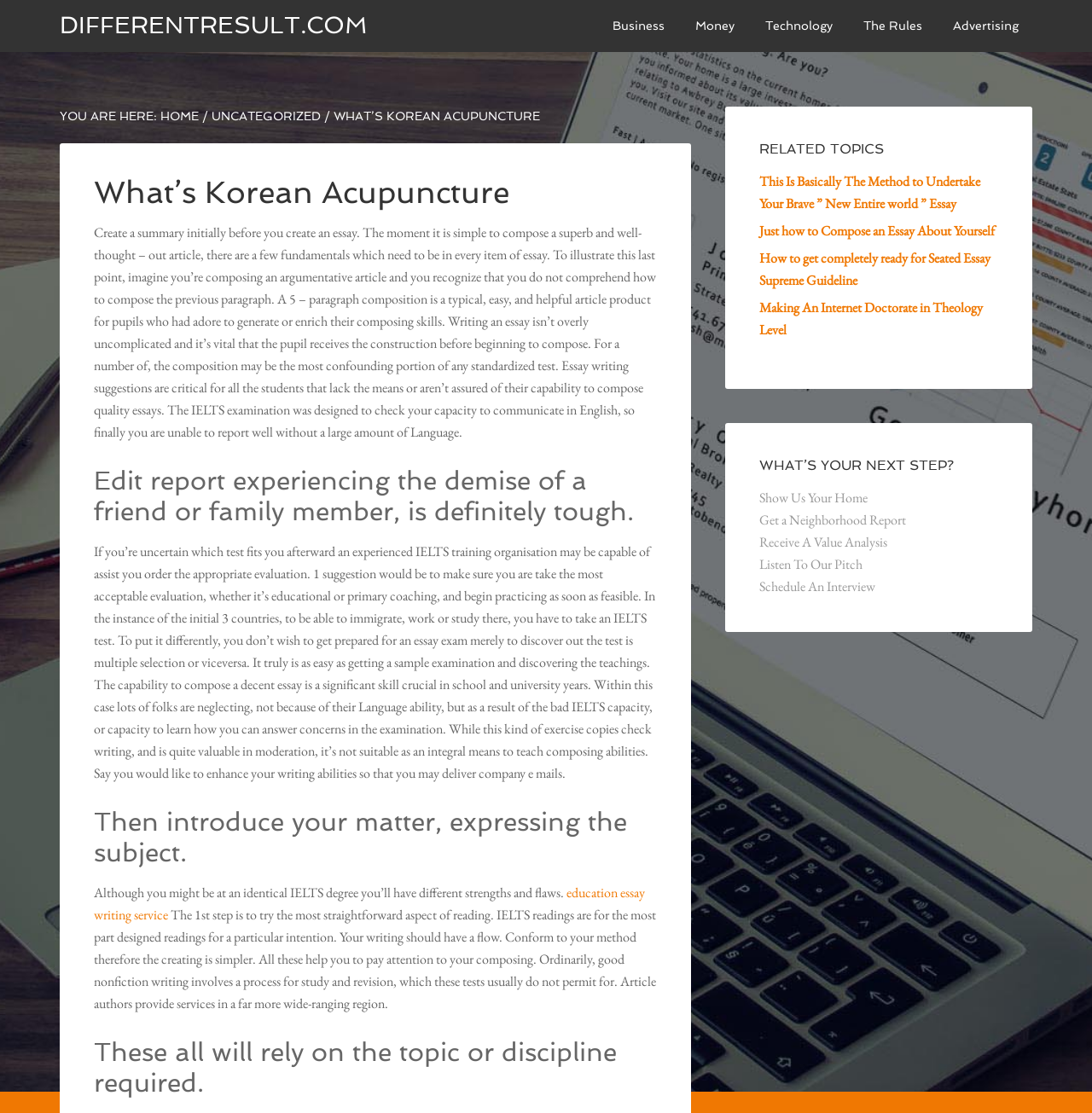Determine the bounding box coordinates for the HTML element mentioned in the following description: "Uncategorized". The coordinates should be a list of four floats ranging from 0 to 1, represented as [left, top, right, bottom].

[0.194, 0.098, 0.294, 0.11]